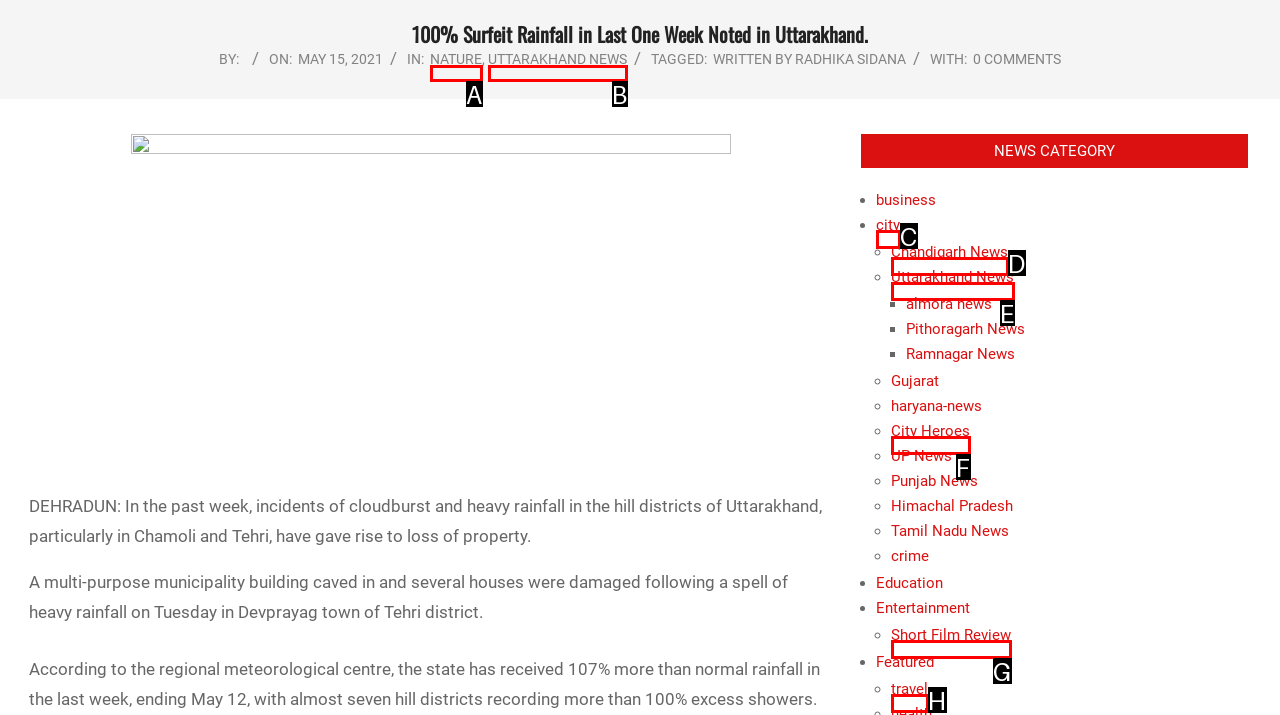From the provided options, which letter corresponds to the element described as: December 11, 2023December 11, 2023
Answer with the letter only.

None